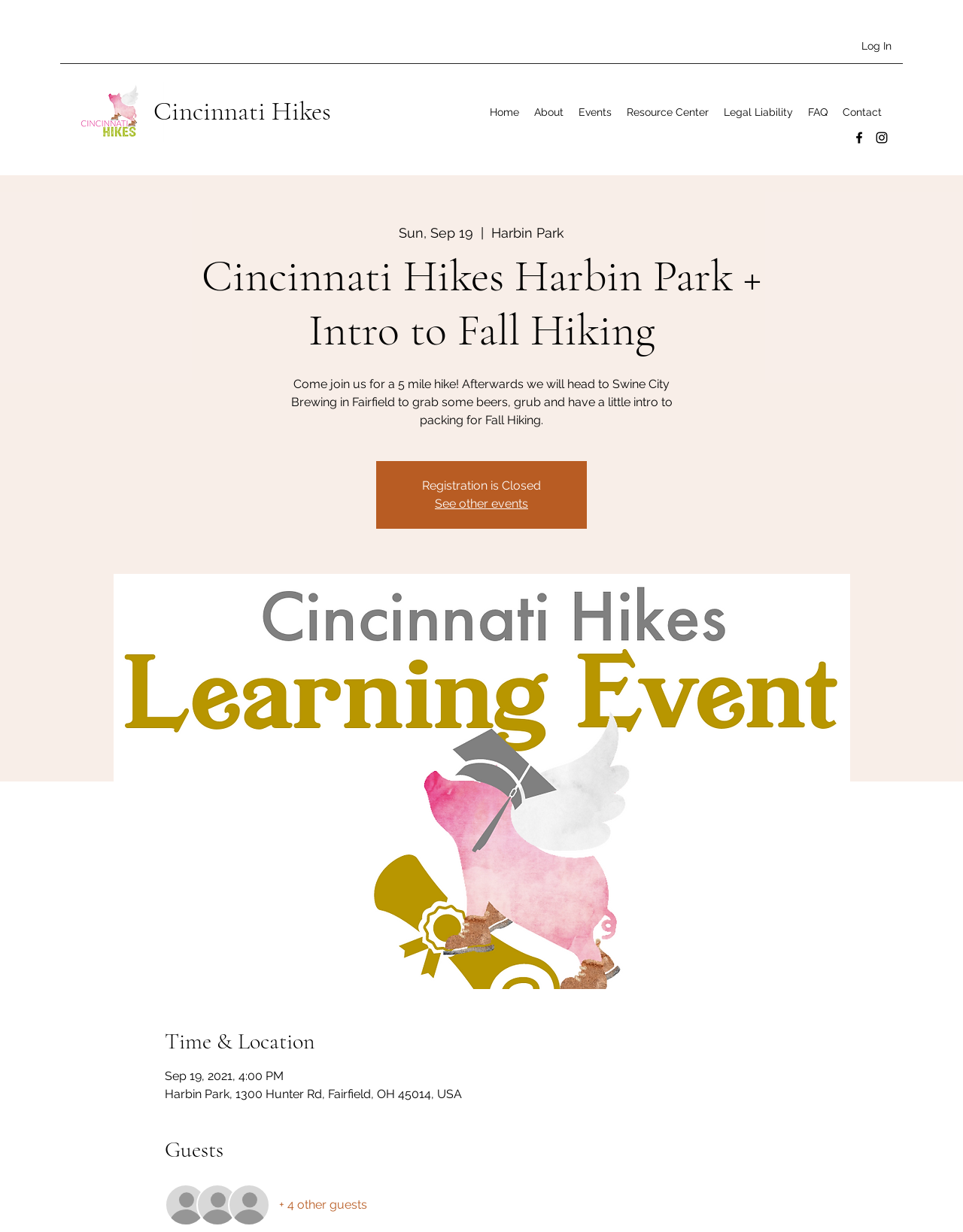Highlight the bounding box coordinates of the element you need to click to perform the following instruction: "Check the events."

[0.593, 0.082, 0.643, 0.1]